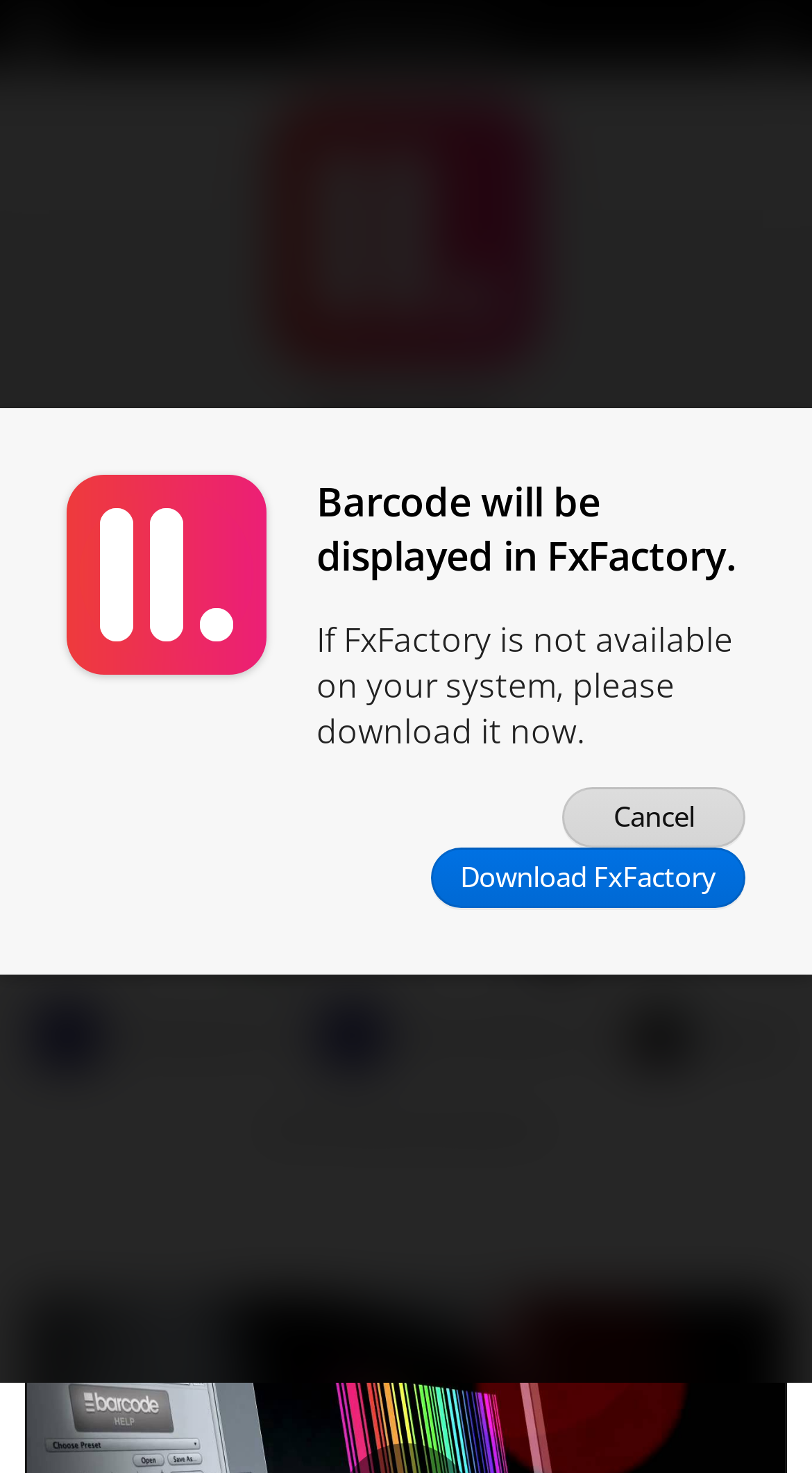Given the element description: "Final Cut Pro", predict the bounding box coordinates of this UI element. The coordinates must be four float numbers between 0 and 1, given as [left, top, right, bottom].

[0.297, 0.609, 0.626, 0.67]